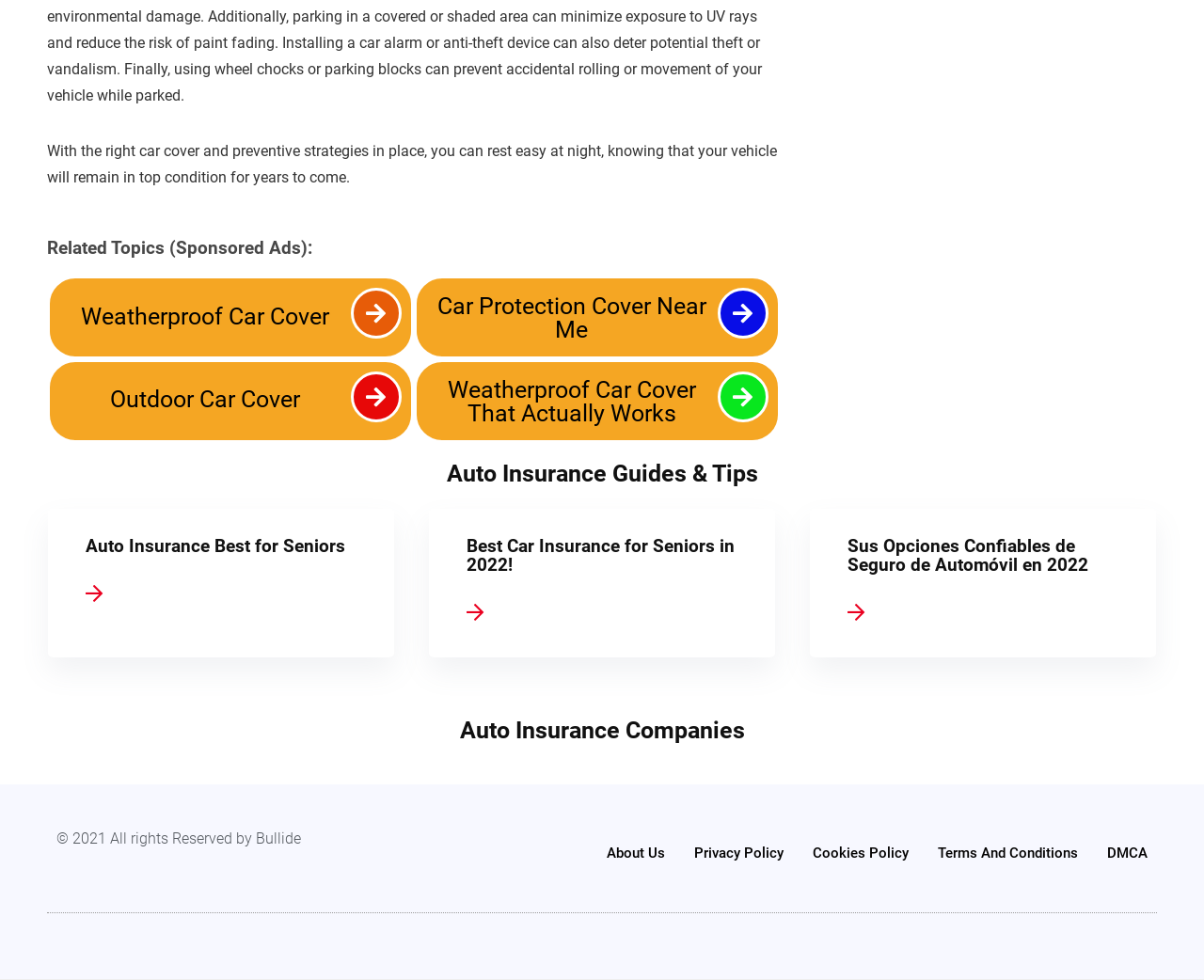Using the webpage screenshot, locate the HTML element that fits the following description and provide its bounding box: "Cookies Policy".

[0.675, 0.849, 0.755, 0.893]